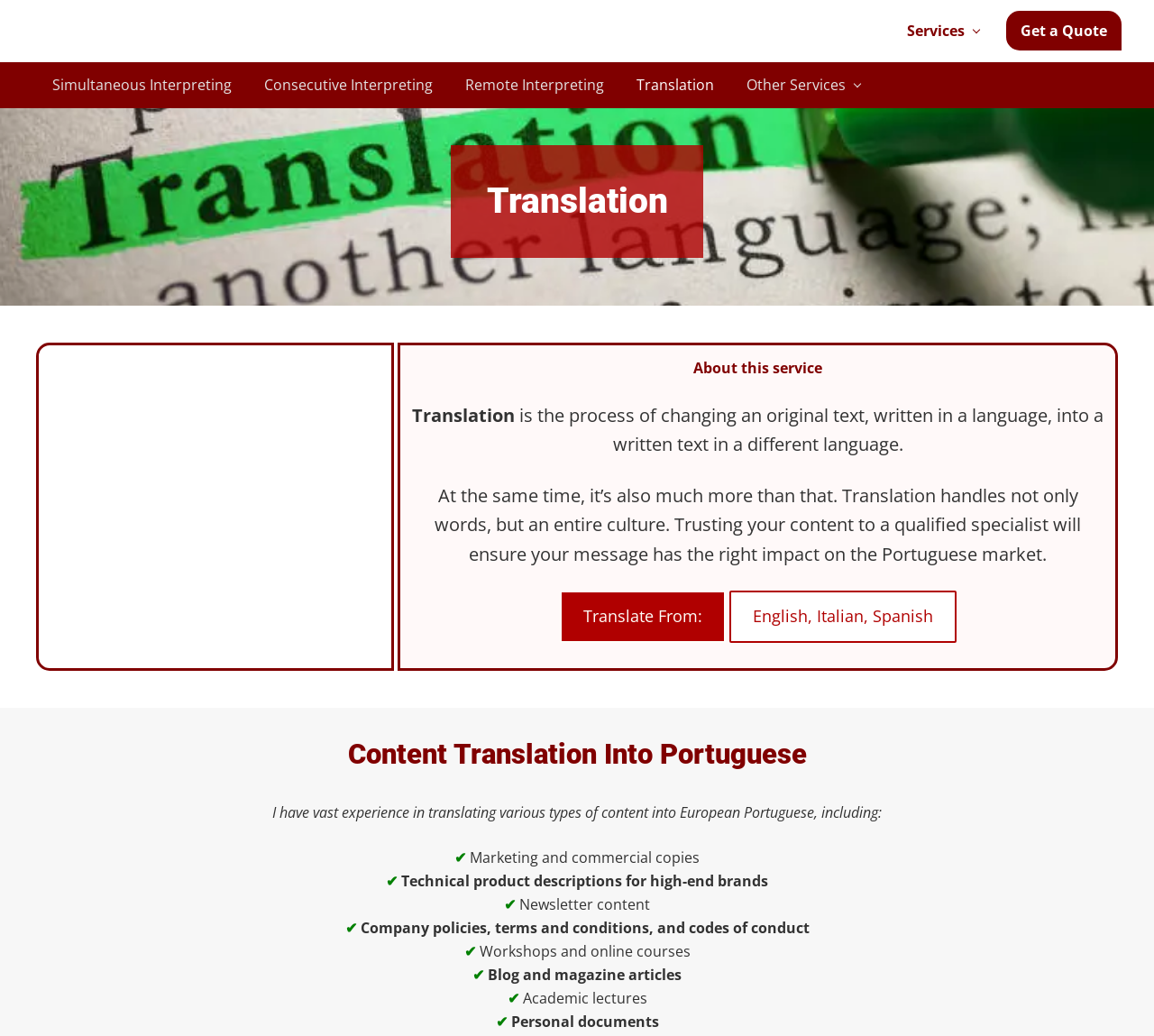What languages can be translated from?
Using the details from the image, give an elaborate explanation to answer the question.

According to the 'Translate From:' section, the interpreter can translate from English, Italian, and Spanish into European Portuguese.